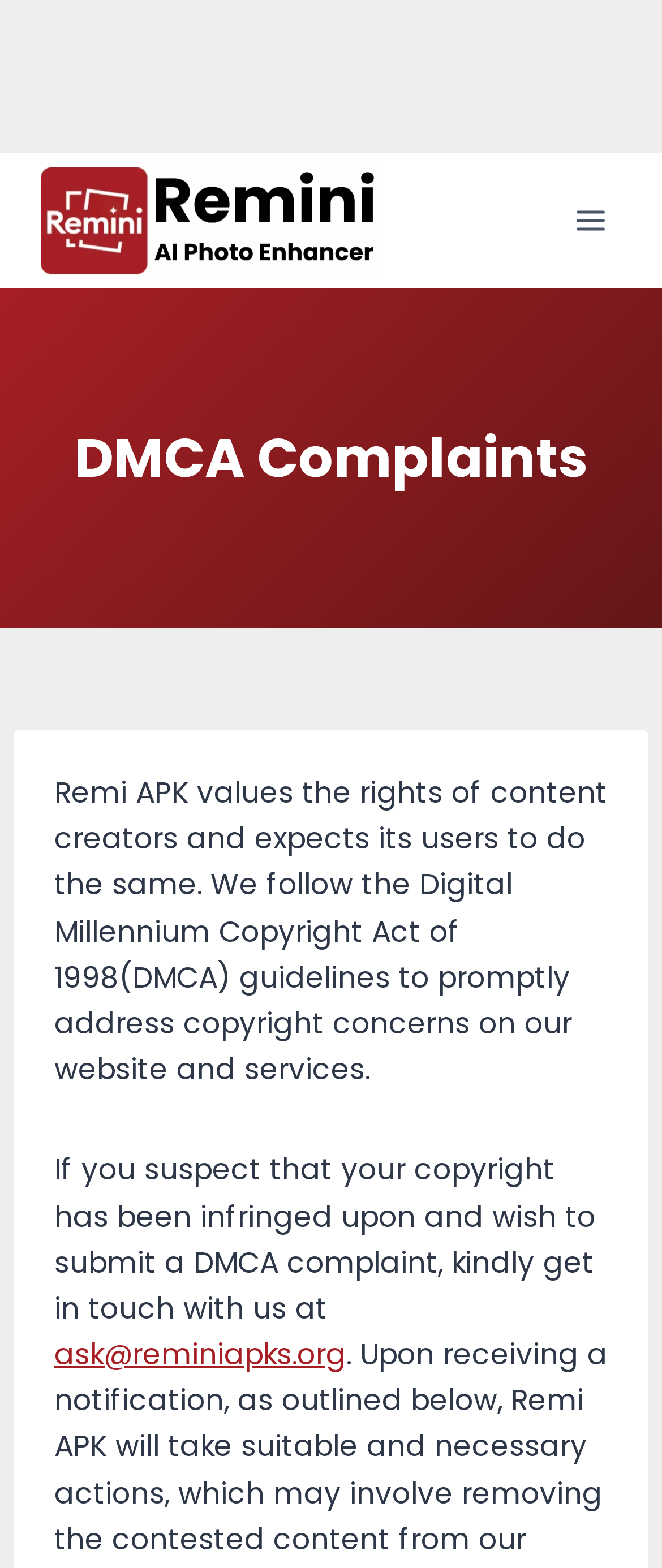What is the purpose of this webpage?
Please give a detailed and thorough answer to the question, covering all relevant points.

Based on the content of the webpage, it appears that the purpose of this webpage is to provide information and a contact method for submitting DMCA complaints, as stated in the static text 'If you suspect that your copyright has been infringed upon and wish to submit a DMCA complaint, kindly get in touch with us at'.